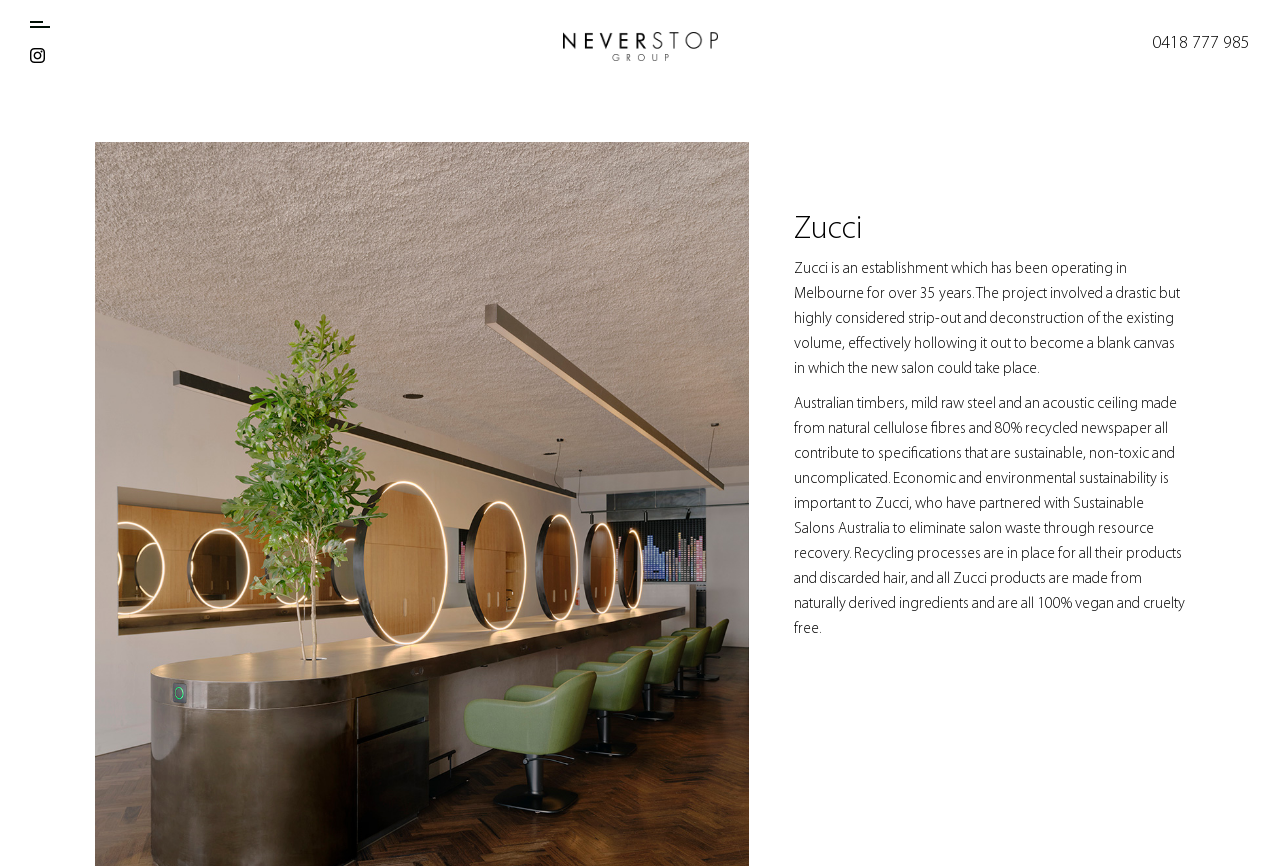What materials are used in the acoustic ceiling?
Look at the screenshot and provide an in-depth answer.

The static text element mentions that the acoustic ceiling is made from natural cellulose fibres and 80% recycled newspaper, which contributes to the sustainable and non-toxic specifications of the establishment.